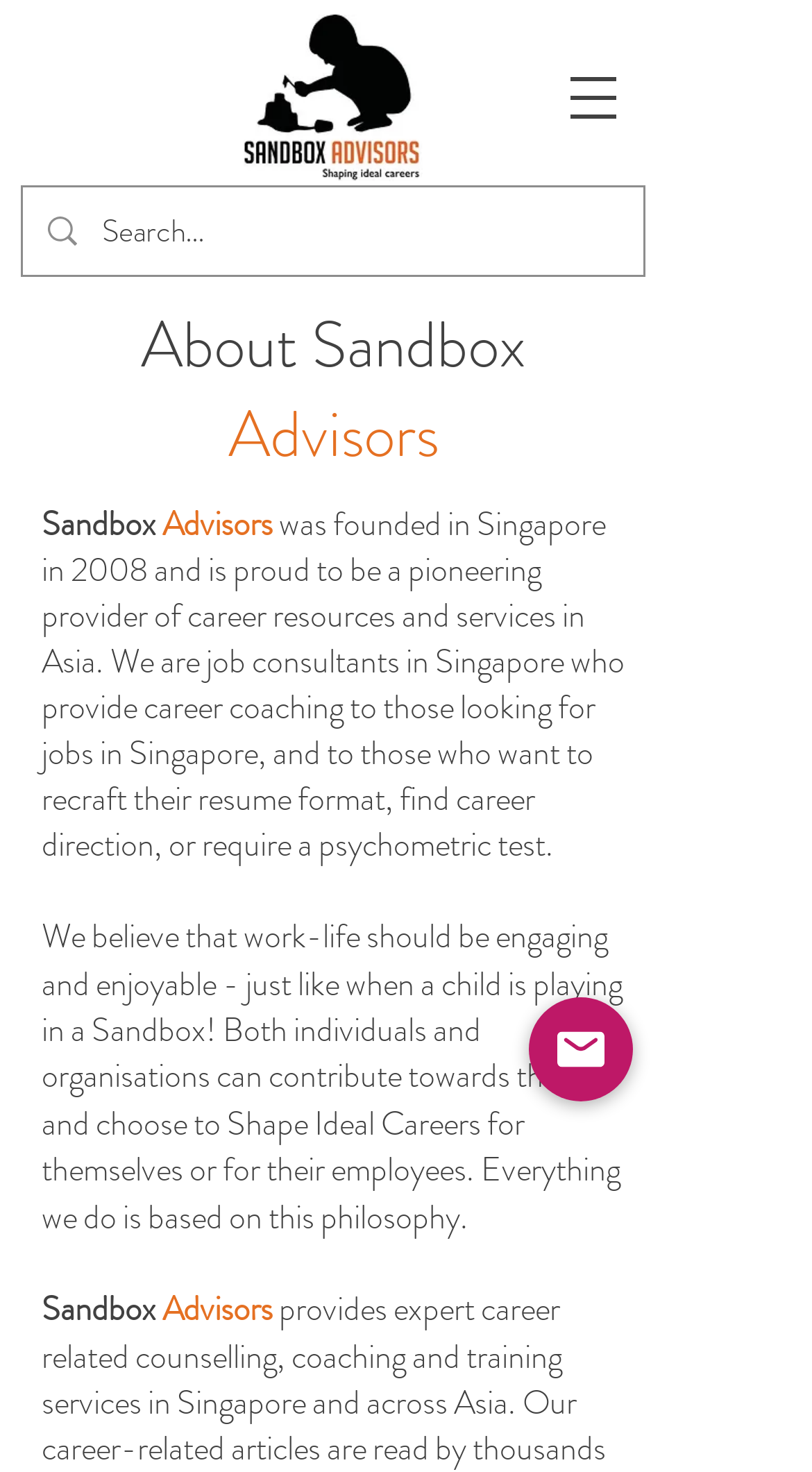Please find the bounding box coordinates (top-left x, top-left y, bottom-right x, bottom-right y) in the screenshot for the UI element described as follows: Email

[0.651, 0.678, 0.779, 0.748]